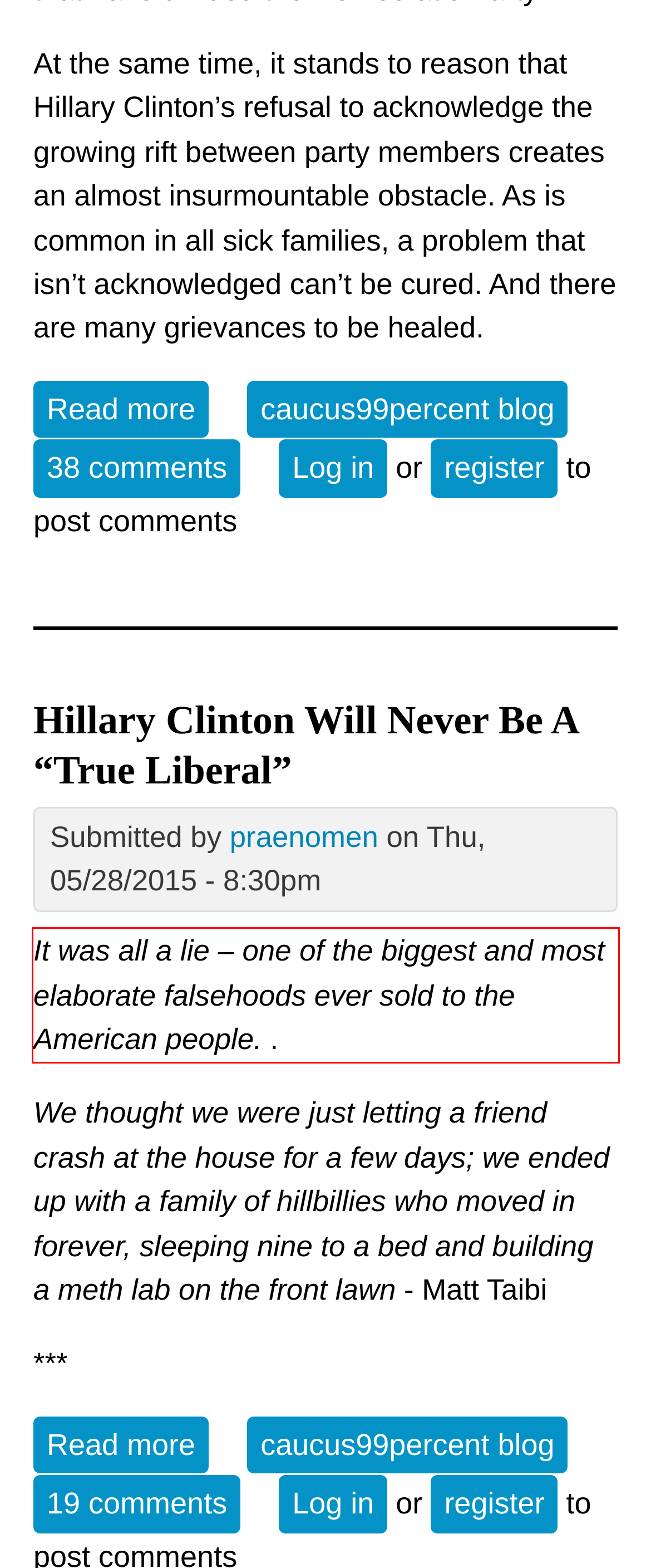Extract and provide the text found inside the red rectangle in the screenshot of the webpage.

It was all a lie – one of the biggest and most elaborate falsehoods ever sold to the American people. .